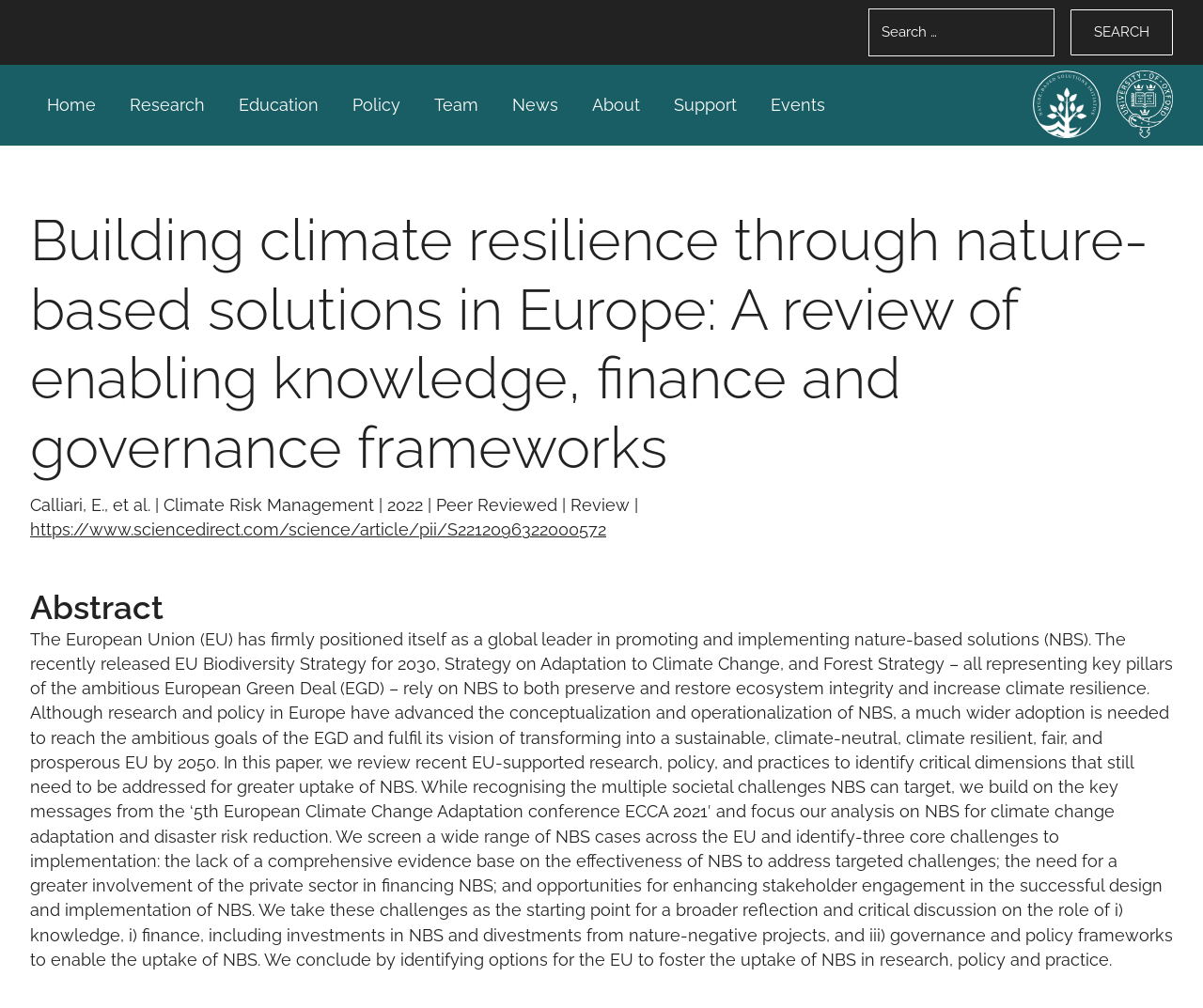Can you find the bounding box coordinates for the element that needs to be clicked to execute this instruction: "Visit the Oxford University website"? The coordinates should be given as four float numbers between 0 and 1, i.e., [left, top, right, bottom].

[0.928, 0.07, 0.975, 0.137]